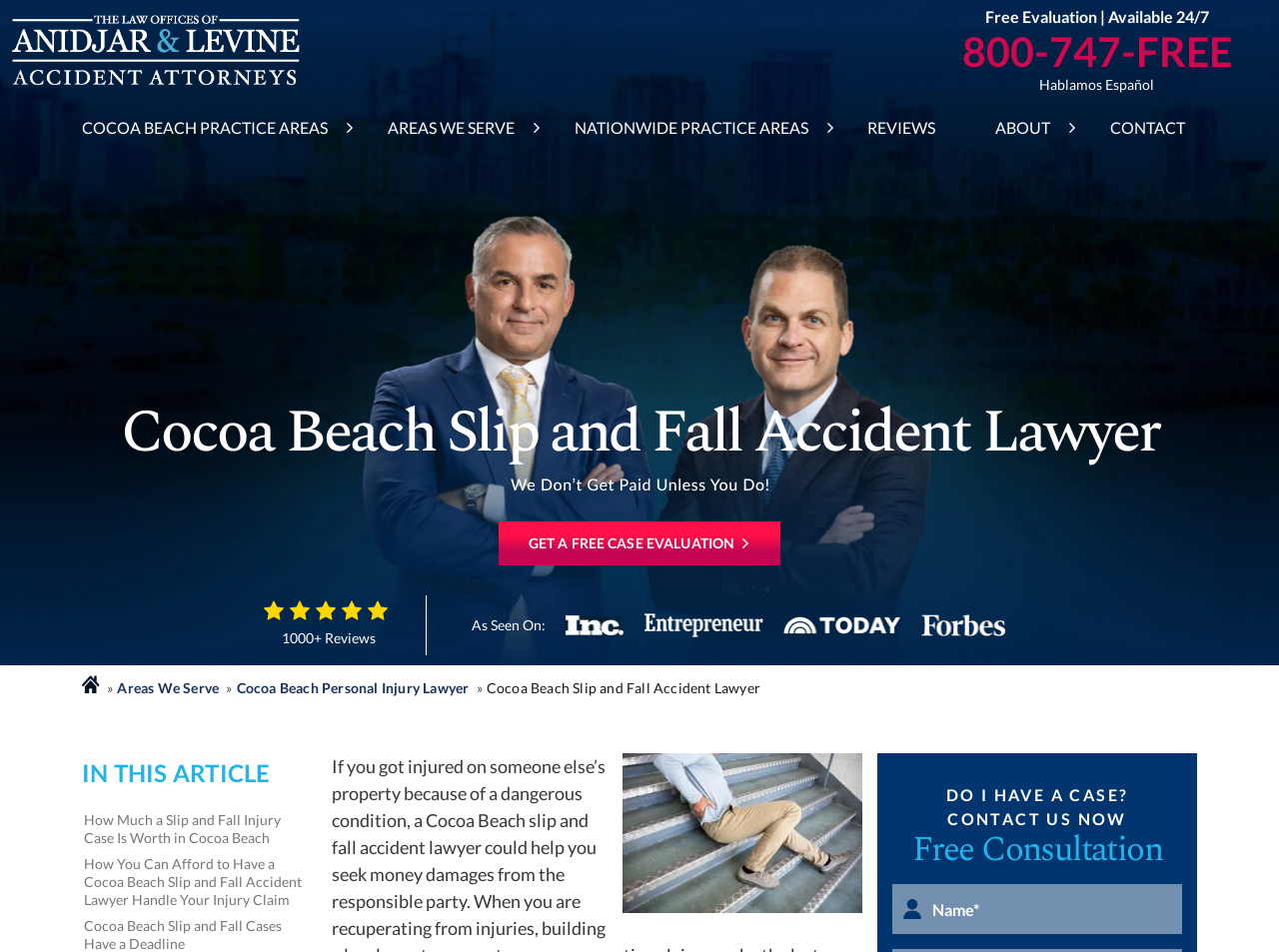Create a detailed summary of all the visual and textual information on the webpage.

This webpage is about a law firm specializing in slip and fall accident cases in Cocoa Beach. At the top, there is a logo of the law firm, Anidjar & Levine Personal Injury Lawyers, accompanied by a link to the firm's homepage. Below the logo, there are several links to different practice areas, including Cocoa Beach, areas they serve, nationwide practice areas, reviews, about the firm, and contact information.

On the right side of the page, there is a call-to-action section with a heading "Cocoa Beach Slip and Fall Accident Lawyer" and a link to get a free case evaluation. Below this section, there are several images of logos from reputable sources, such as nc., Entrepreneur, Today, and Forbes, indicating that the law firm has been featured in these publications.

Further down the page, there is a section with several links to related topics, including areas they serve, Cocoa Beach personal injury lawyer, and a link to the current page. Below this section, there is a heading "Cocoa Beach Slip and Fall Accident Lawyer" and a series of static text blocks discussing various aspects of slip and fall cases, including how much a case is worth, how to afford a lawyer, and the deadline for filing a case.

At the bottom of the page, there is a call-to-action section with a heading "Free Consultation" and a textbox to input information for a free consultation. There are also two static text blocks, one asking "Do I have a case?" and another encouraging visitors to contact the firm now.